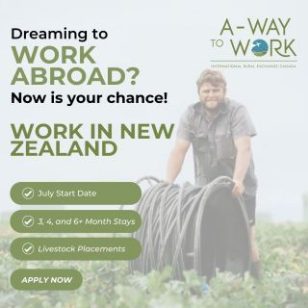Describe all the important aspects and features visible in the image.

Embark on a unique adventure with A-Way to Work! This advertisement highlights exciting opportunities for individuals looking to work abroad in New Zealand. With placements starting in July and options for 3, 4, and 6-month stays, prospective trainees can immerse themselves in the country's vibrant agricultural landscape. 

The image features a friendly participant actively engaging in farm work, emphasizing the hands-on experience available in various livestock placements. The clear call-to-action invites viewers to seize this chance to broaden their horizons and gain invaluable cross-cultural skills. Don't miss out—apply now and join the journey towards enhancing your work and travel experiences!